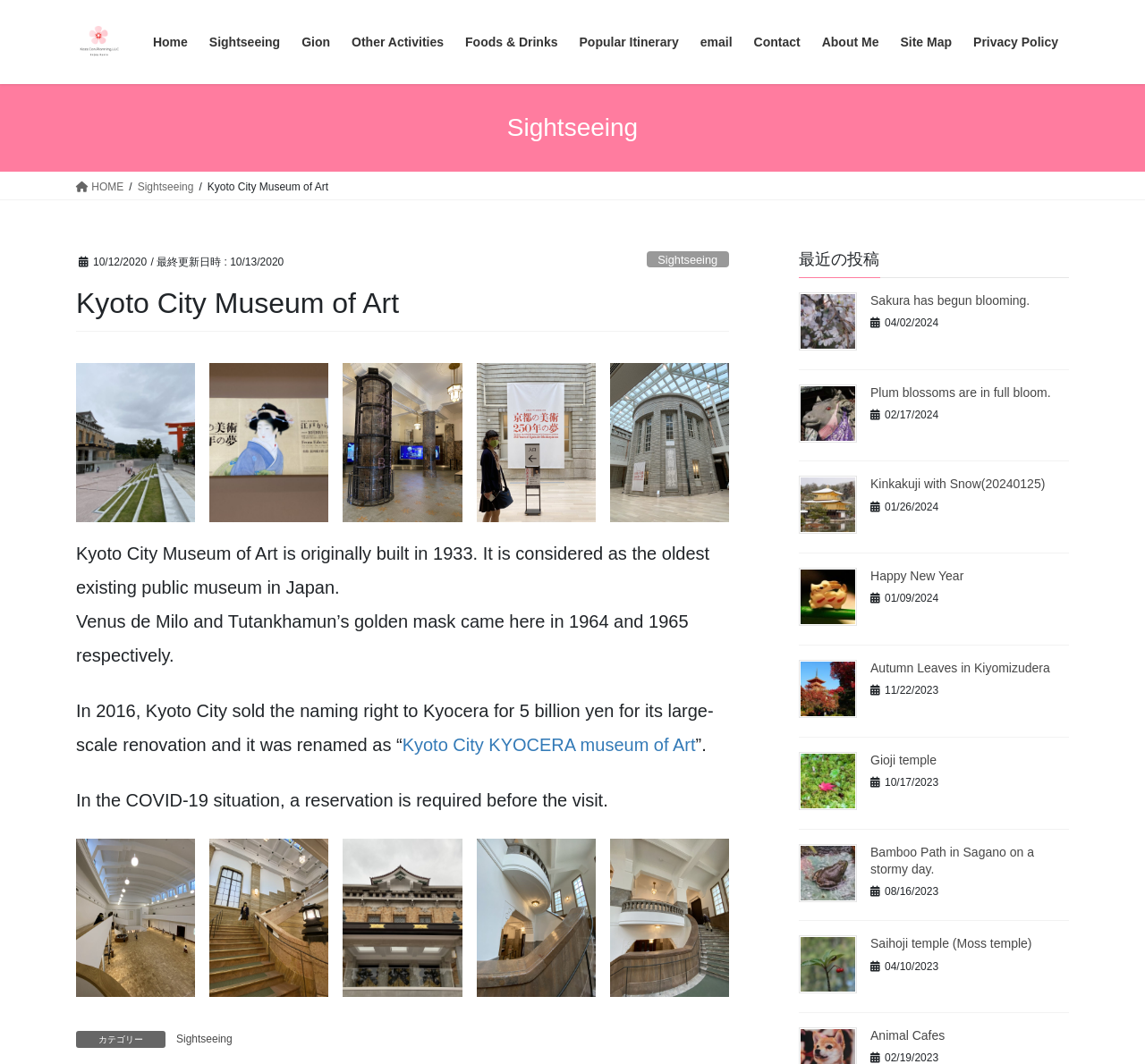Refer to the image and answer the question with as much detail as possible: What is the name of the museum?

The name of the museum can be found in the header section of the webpage, where it is written as 'Kyoto City Museum of Art'.